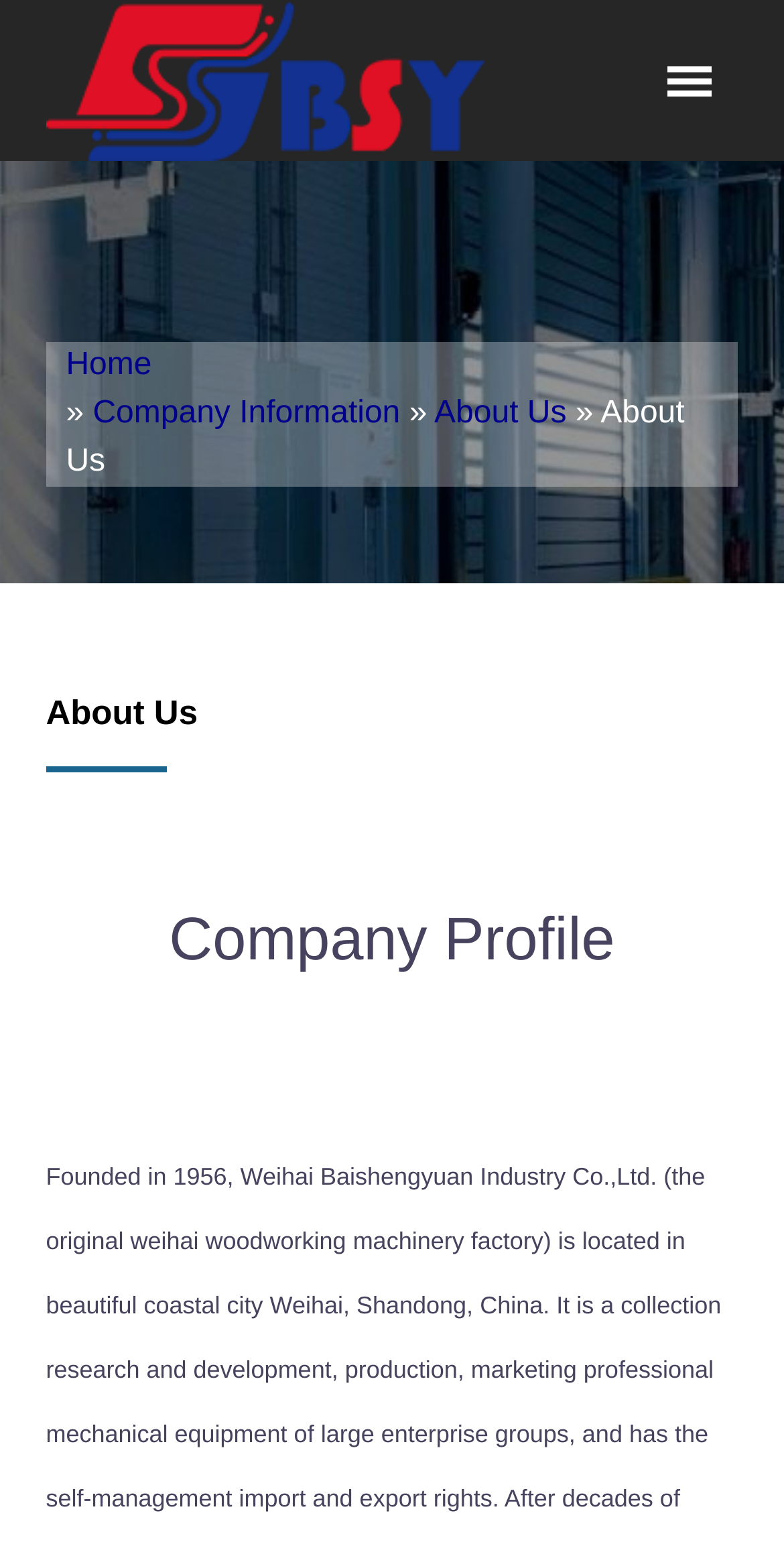What is the current page?
Look at the image and respond with a one-word or short phrase answer.

About Us